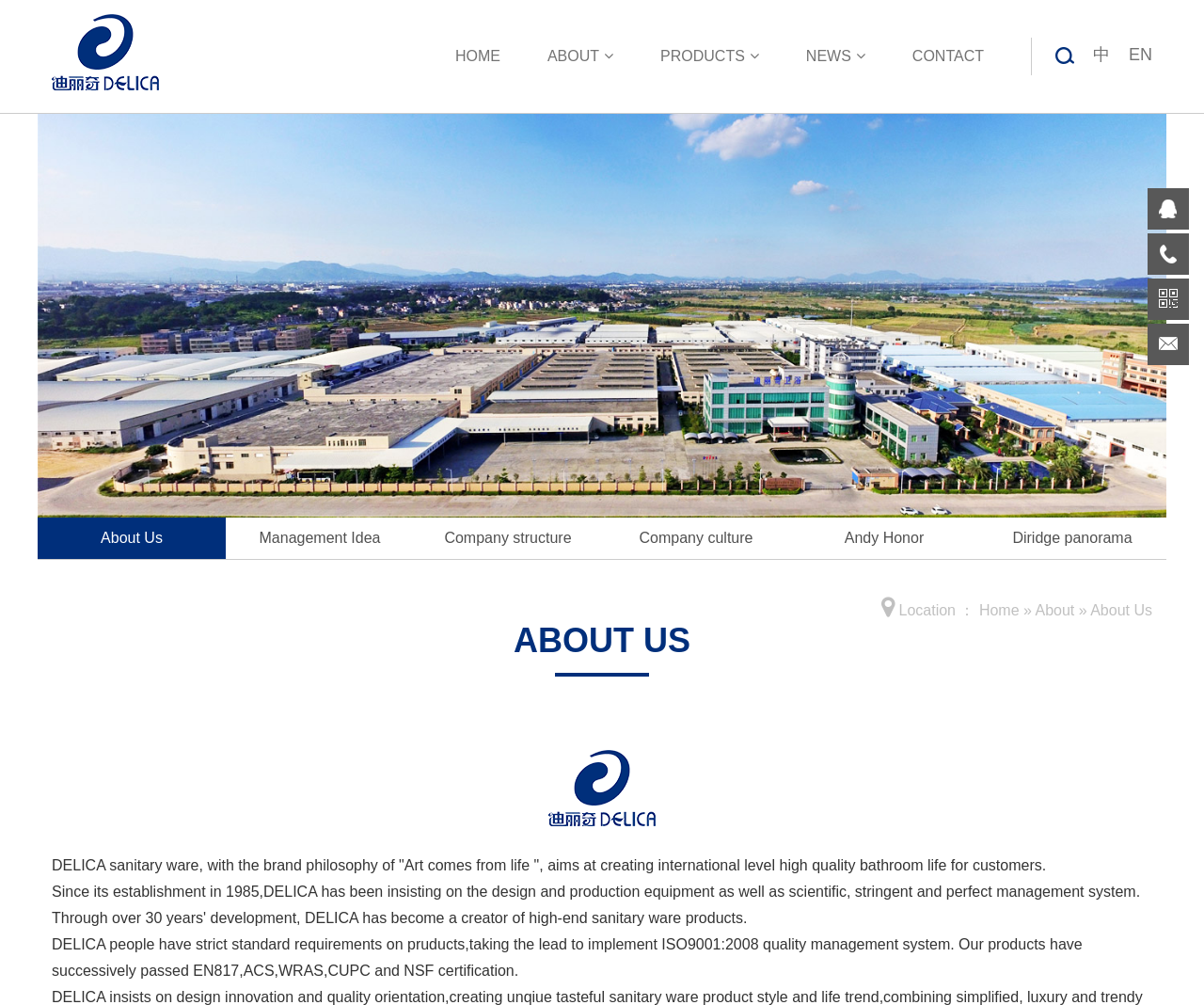Analyze the image and deliver a detailed answer to the question: What is the quality management system implemented by DELICA people?

I found this information in the static text element that describes the quality management system implemented by DELICA people, which is ISO9001:2008.